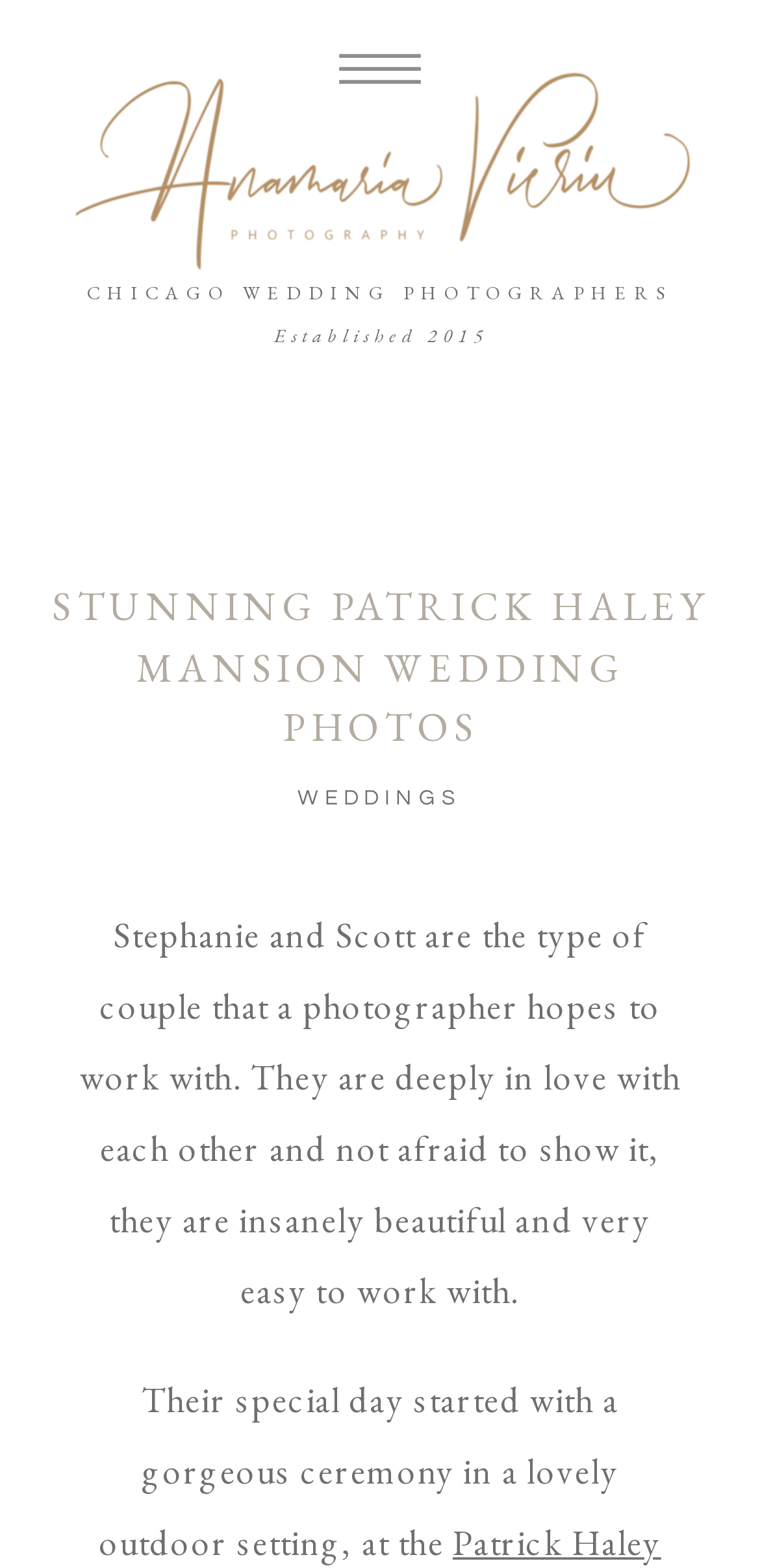Identify the bounding box for the described UI element. Provide the coordinates in (top-left x, top-left y, bottom-right x, bottom-right y) format with values ranging from 0 to 1: chicago WEDDING PHOTOGRAPHERS

[0.069, 0.179, 0.934, 0.194]